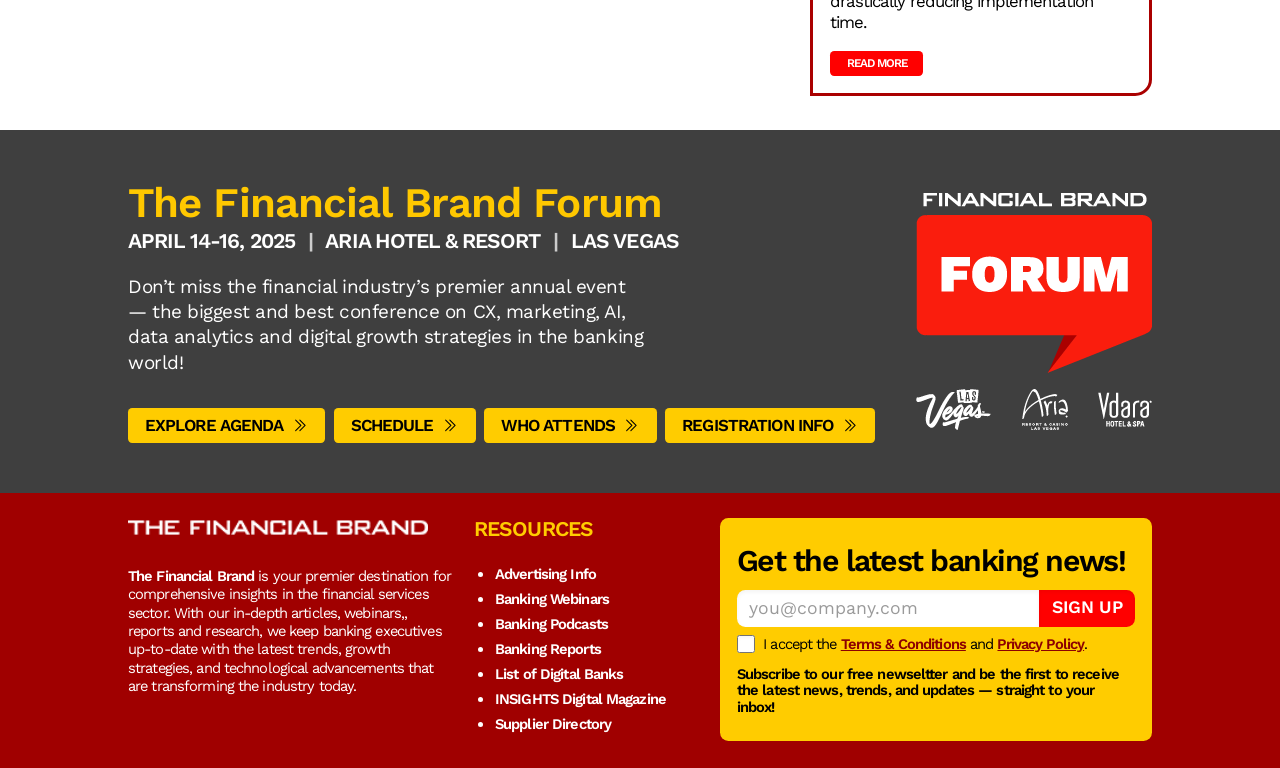Provide a single word or phrase to answer the given question: 
What is the date of the Financial Brand Forum?

APRIL 14-16, 2025